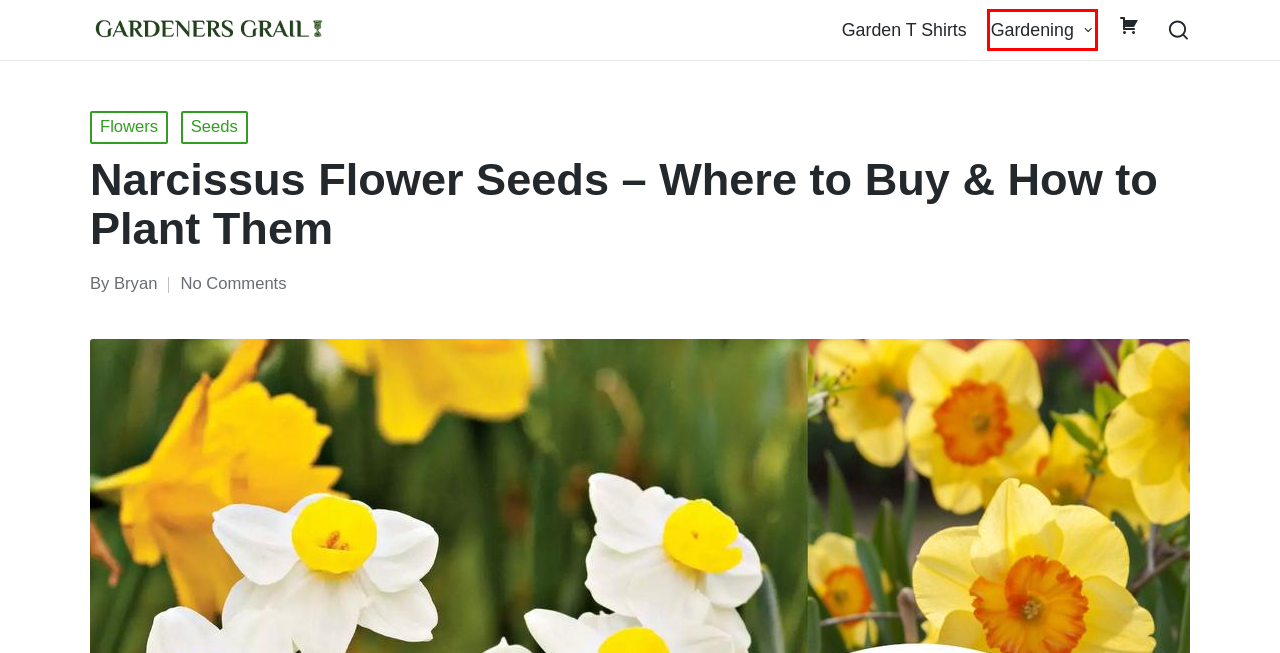You have a screenshot showing a webpage with a red bounding box highlighting an element. Choose the webpage description that best fits the new webpage after clicking the highlighted element. The descriptions are:
A. Bryan - Gardeners Grail
B. Shop - Gardeners Grail
C. When to Plant Narcissus Bulbs – Full Guide - Gardeners Grail
D. Seeds - Gardeners Grail
E. 11 Best Small & Lush Low Light Plants (Easy to Grow) - Gardeners Grail
F. Flowers - Gardeners Grail
G. Garden’s Library - Gardeners Grail
H. Cart - Gardeners Grail

G